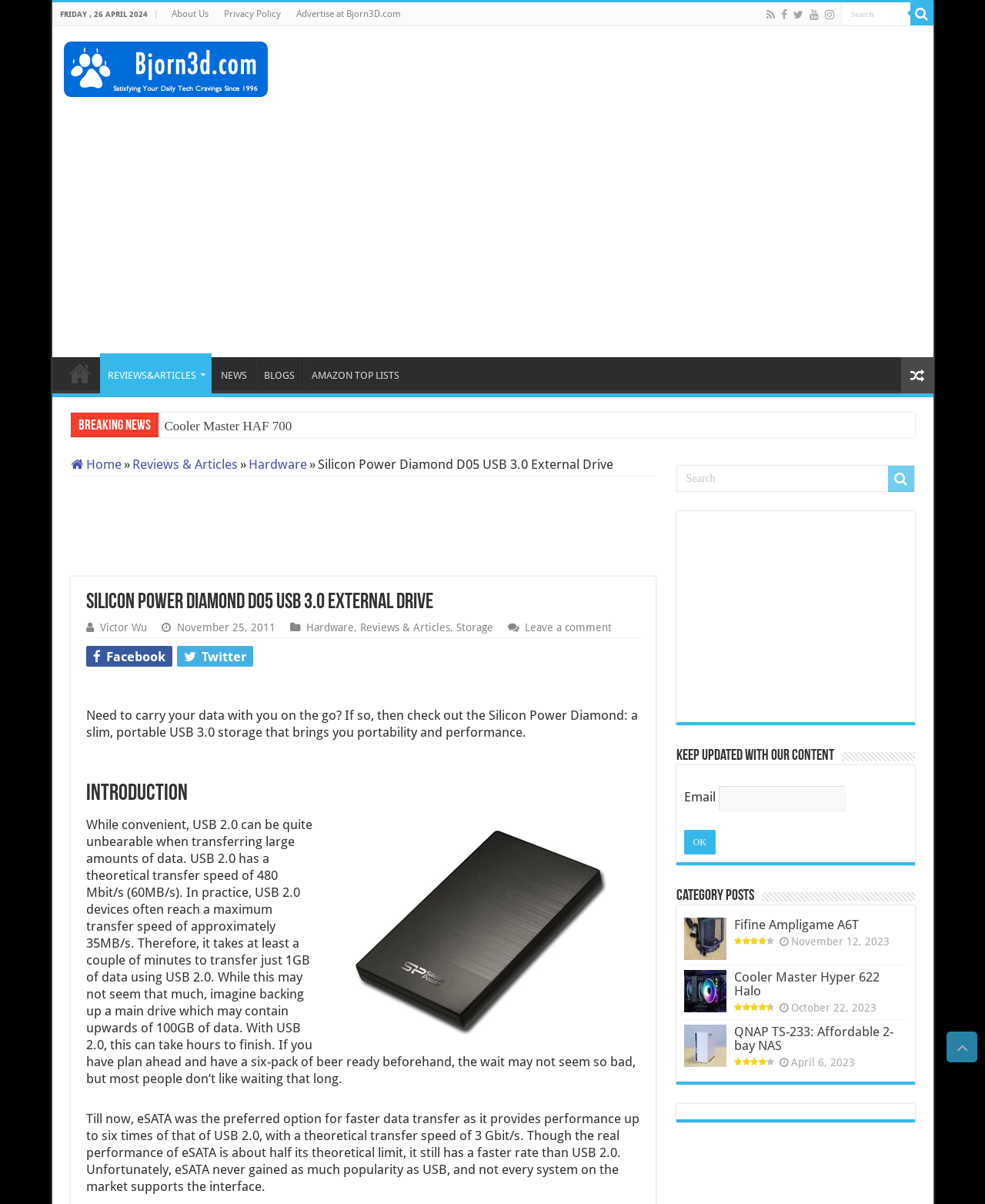Describe all significant elements and features of the webpage.

The webpage is about a technology review website, Bjorn3D.com, with a focus on the Silicon Power Diamond D05 USB 3.0 External Drive. At the top, there is a navigation menu with links to "About Us", "Privacy Policy", and "Advertise at Bjorn3D.com". On the right side, there is a search bar and a button with a magnifying glass icon.

Below the navigation menu, there is a heading "Bjorn3D.com" with a link to the website's homepage, accompanied by an image of the website's logo. To the right of the logo, there is an advertisement iframe.

The main content of the webpage is divided into sections. The first section has a heading "Silicon Power Diamond D05 USB 3.0 External Drive" and a brief introduction to the product. Below the introduction, there are links to the author, Victor Wu, and categories such as "Hardware", "Reviews & Articles", and "Storage".

The next section has a heading "INTRODUCTION" and a lengthy article about the limitations of USB 2.0 and the benefits of USB 3.0. The article is followed by a section with a heading "Category Posts" that lists several articles with links to them, along with their publication dates.

On the right side of the webpage, there is a section with a heading "Keep updated with our content" that allows users to enter their email address to receive updates. Below this section, there is another section with a heading "Category Posts" that lists more articles with links to them.

At the bottom of the webpage, there is a button "Scroll To Top" that allows users to quickly scroll back to the top of the page.